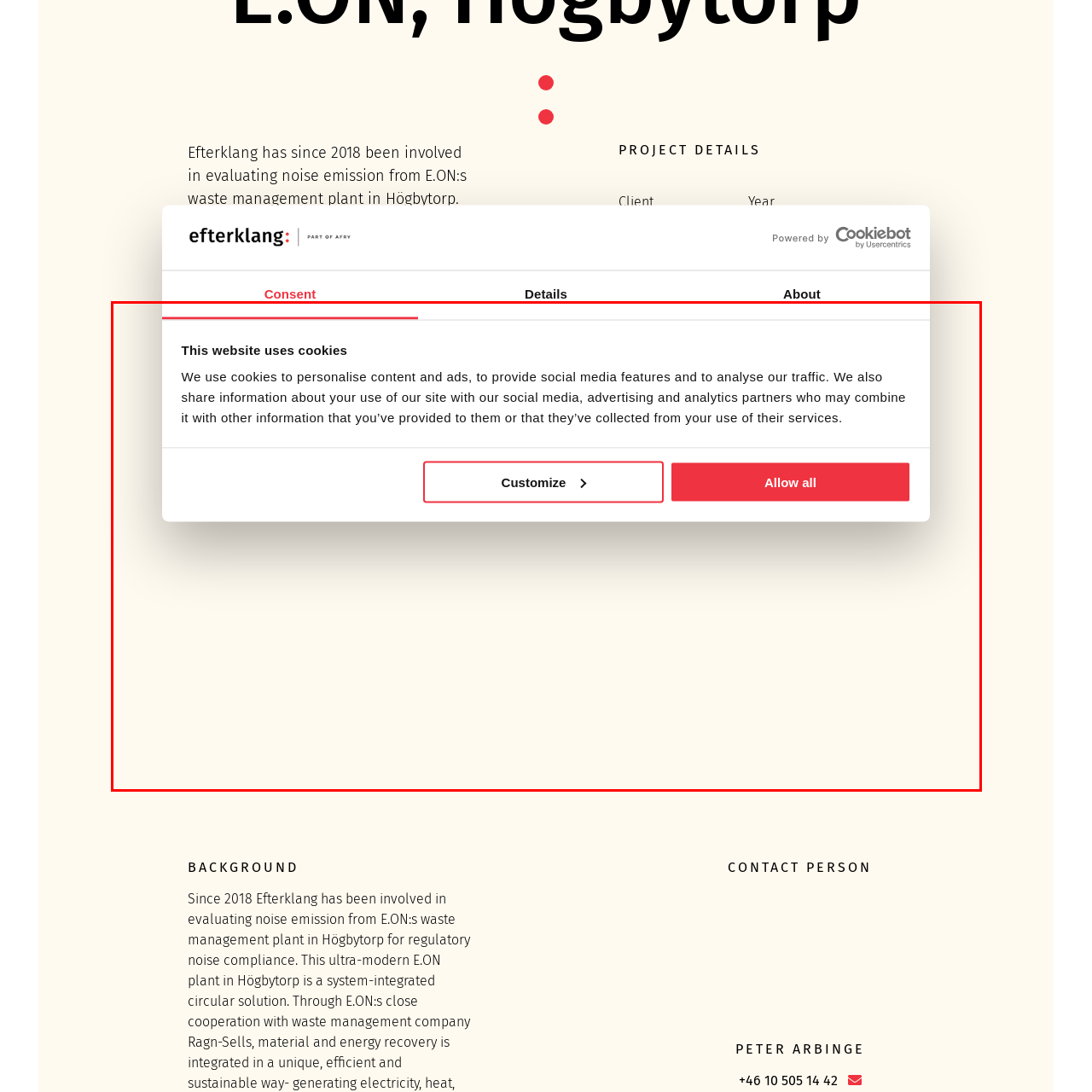Give a detailed account of the scene depicted within the red boundary.

The image displays a cookie consent dialog box commonly found on websites, informing users about the use of cookies for purposes such as personalizing content and advertisements, providing social media features, and analyzing traffic. Prominent headings at the top state "This website uses cookies," underscoring the importance of user consent in online environments. Below the message, two buttons are available for user interaction; one labeled "Customize" allows users to adjust their cookie preferences, while the other, "Allow all," grants permission for all types of cookies. The design features soft colors, offering an unobtrusive experience while ensuring compliance with data protection regulations.